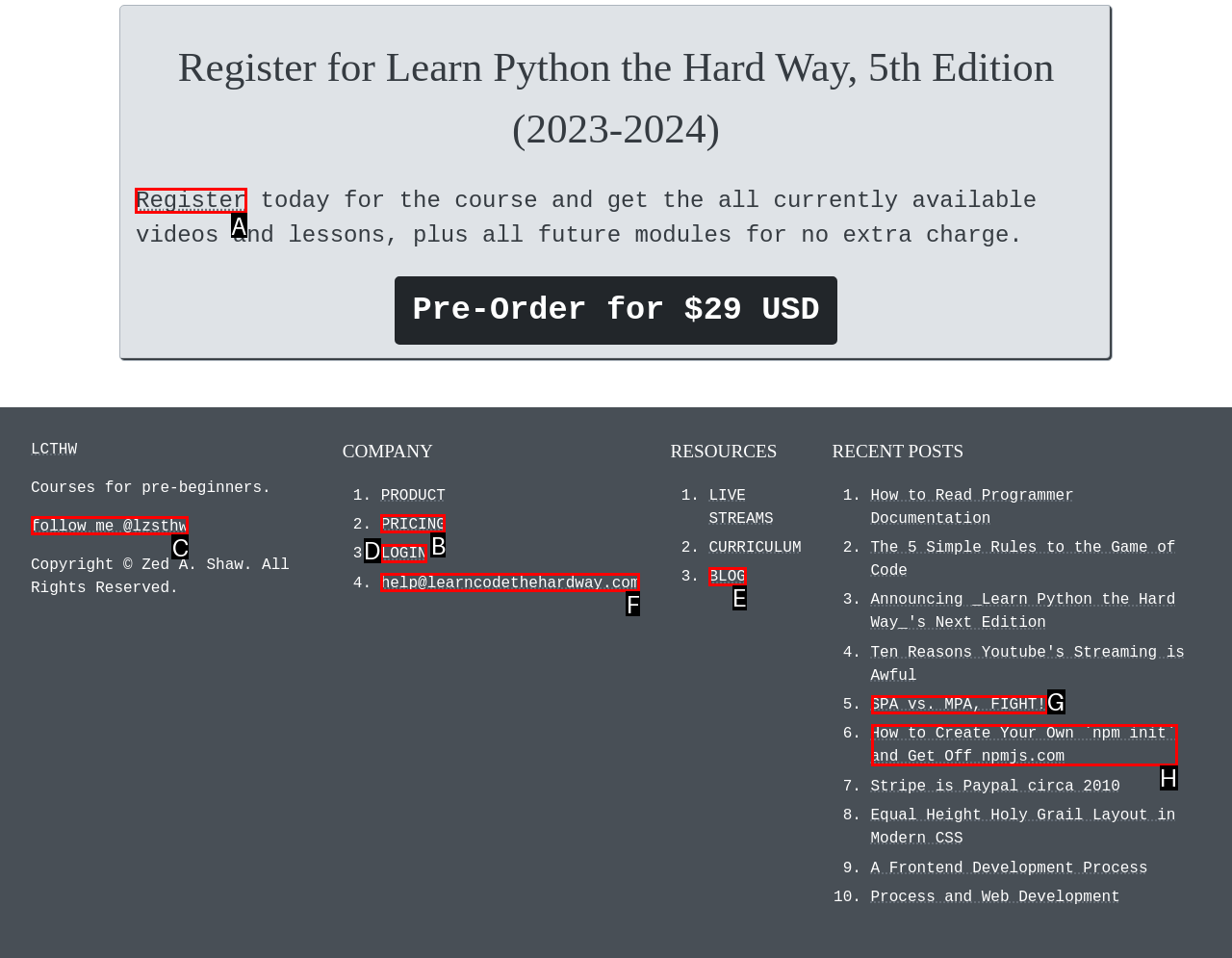Determine which HTML element should be clicked to carry out the following task: Register for the course Respond with the letter of the appropriate option.

A